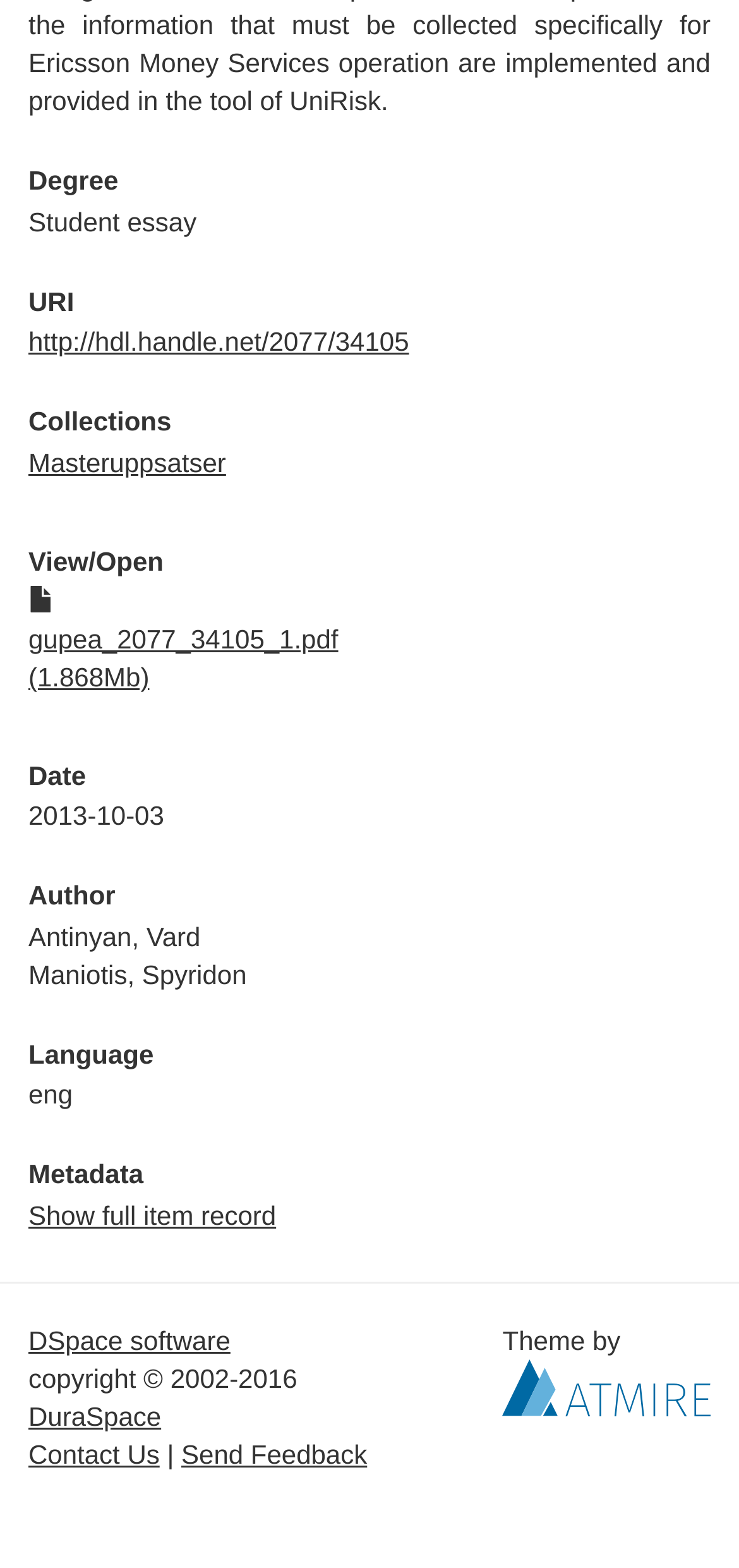What is the size of the PDF file?
Based on the image, respond with a single word or phrase.

1.868Mb